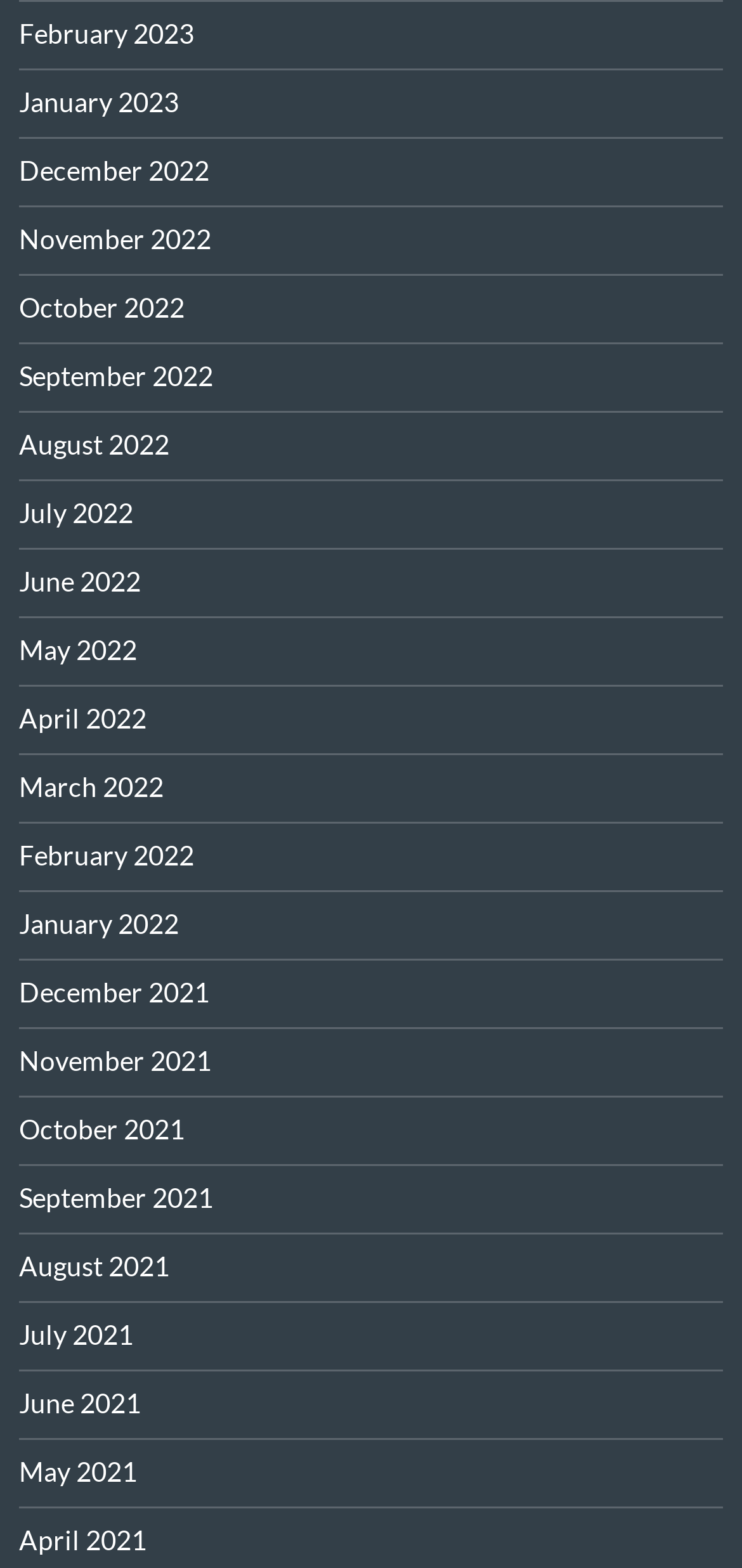How many months are listed? Refer to the image and provide a one-word or short phrase answer.

24